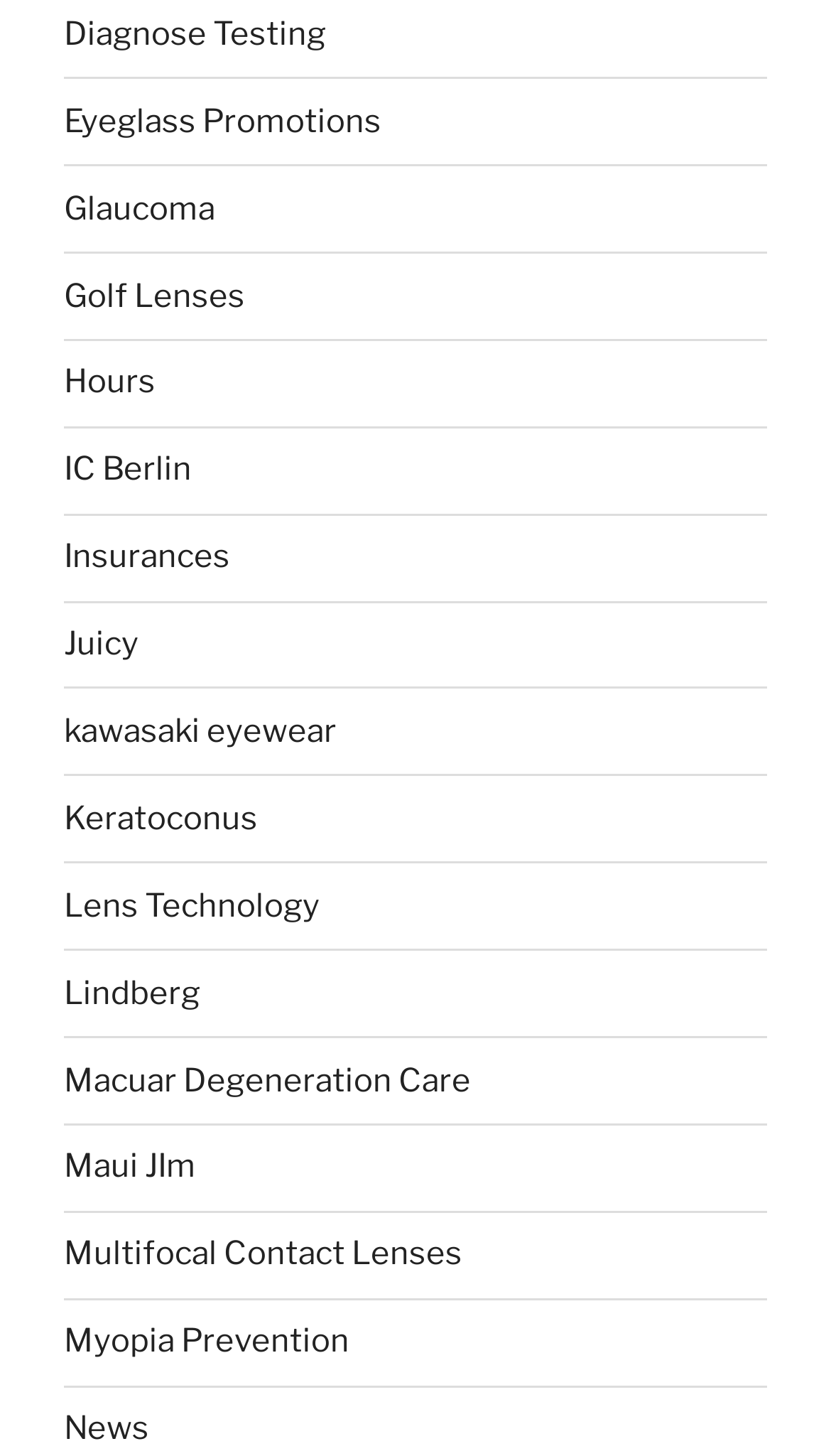Give a concise answer using only one word or phrase for this question:
Is there a link related to business hours on the webpage?

Yes